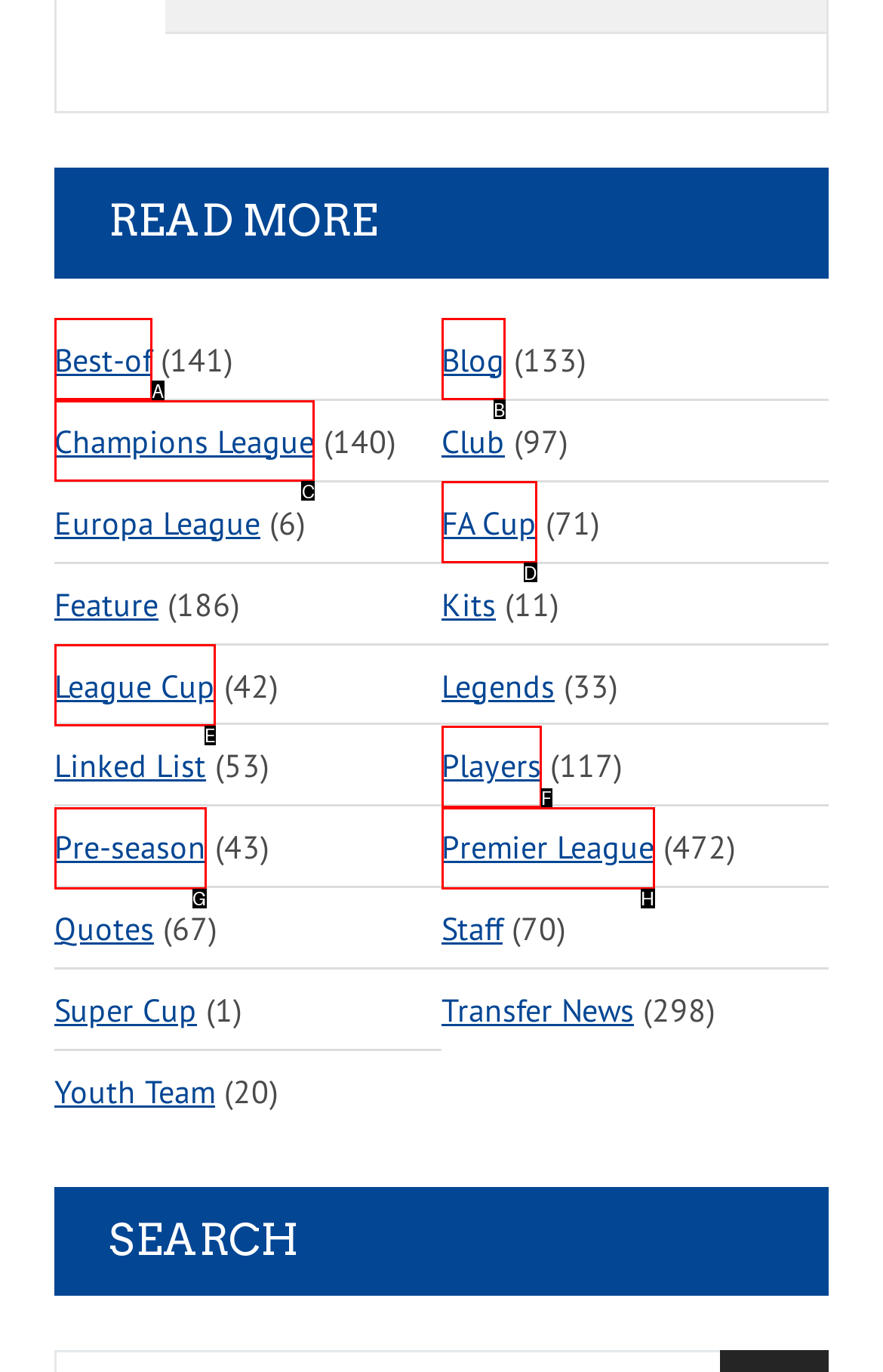Given the instruction: Read more about Champions League, which HTML element should you click on?
Answer with the letter that corresponds to the correct option from the choices available.

C